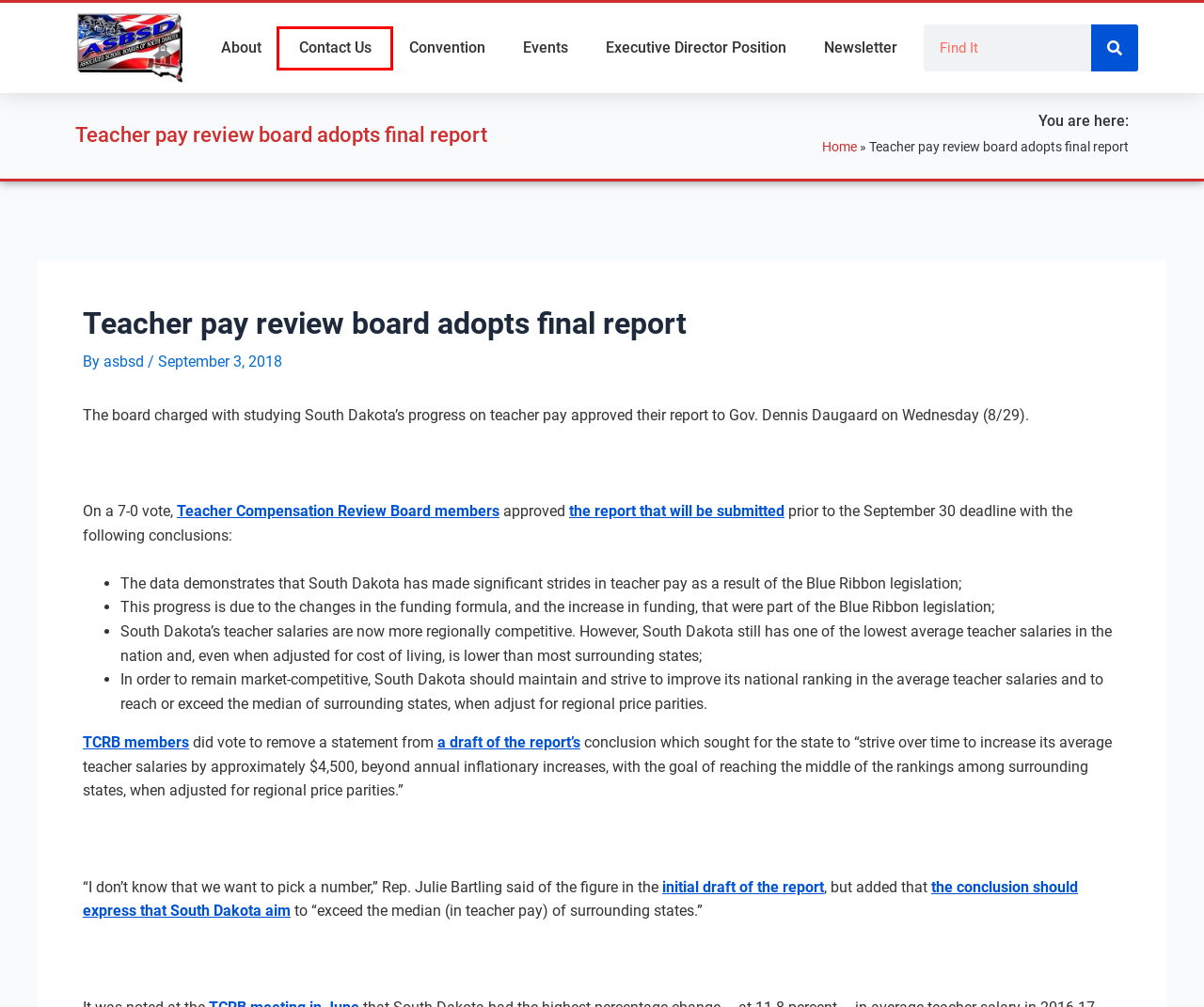Analyze the webpage screenshot with a red bounding box highlighting a UI element. Select the description that best matches the new webpage after clicking the highlighted element. Here are the options:
A. Events - Associated School Boards of South Dakota
B. ASBSD Newsletter - Associated School Boards of South Dakota
C. Home - Associated School Boards of South Dakota
D. ASBSD Executive Director Application - Associated School Boards of South Dakota
E. asbsd, Author at Associated School Boards of South Dakota
F. About - Associated School Boards of South Dakota
G. ASBSD & SASD 2024 Convention
H. Contact Us - Associated School Boards of South Dakota

H